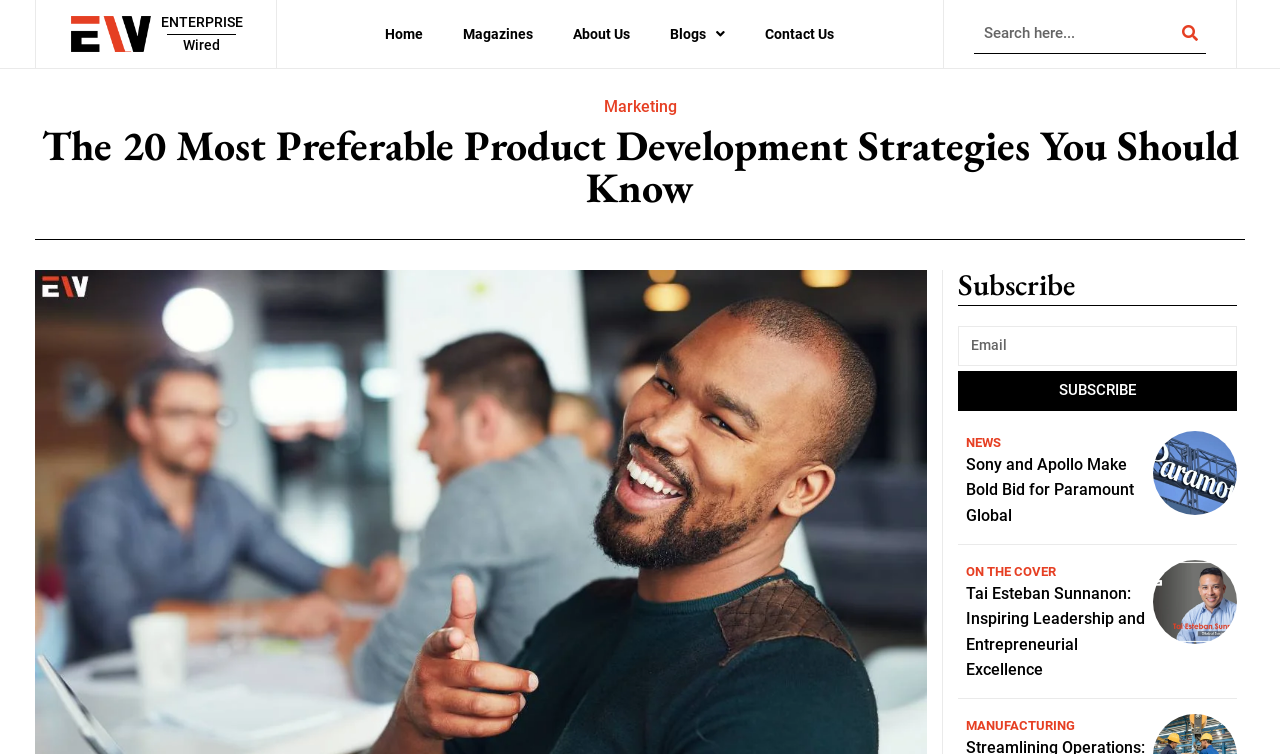Locate the bounding box coordinates of the area that needs to be clicked to fulfill the following instruction: "Click Enterprise Wired Logo". The coordinates should be in the format of four float numbers between 0 and 1, namely [left, top, right, bottom].

[0.055, 0.021, 0.118, 0.069]